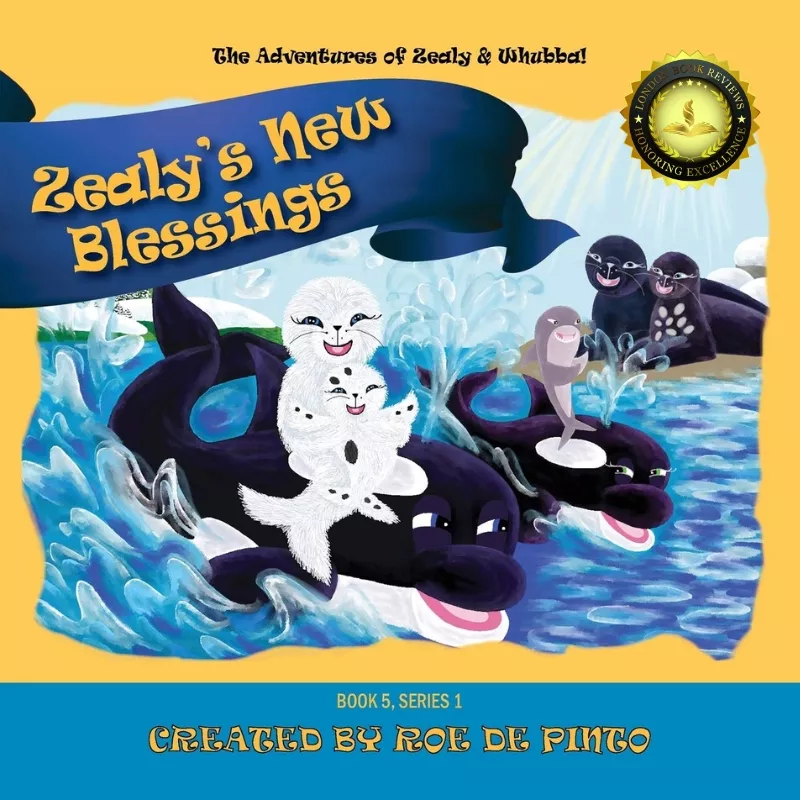Offer an in-depth caption of the image, mentioning all notable aspects.

The image features the enchanting cover of "Zealy’s New Blessings: The Adventures of Zealy and Whubba," a delightful children's book created by Roe De Pinto. The vibrant illustration showcases a whimsical scene with playful sea creatures. At the forefront, a snow-white baby seal joyfully rides on the back of a friendly whale, exuding a sense of adventure and camaraderie. Surrounding them are splashes of turquoise waves, enhancing the lively atmosphere. In the background, other marine friends, including playful dolphins and curious seals, contribute to the cheerful and inviting design. The title, "Zealy's New Blessings," is prominently displayed in bold, playful lettering, while a distinguished award sticker highlights the book's excellence, making it an appealing choice for young readers and their families. This cover art captures the spirit of adventure and friendship, enticing readers to dive into the stories within its pages.